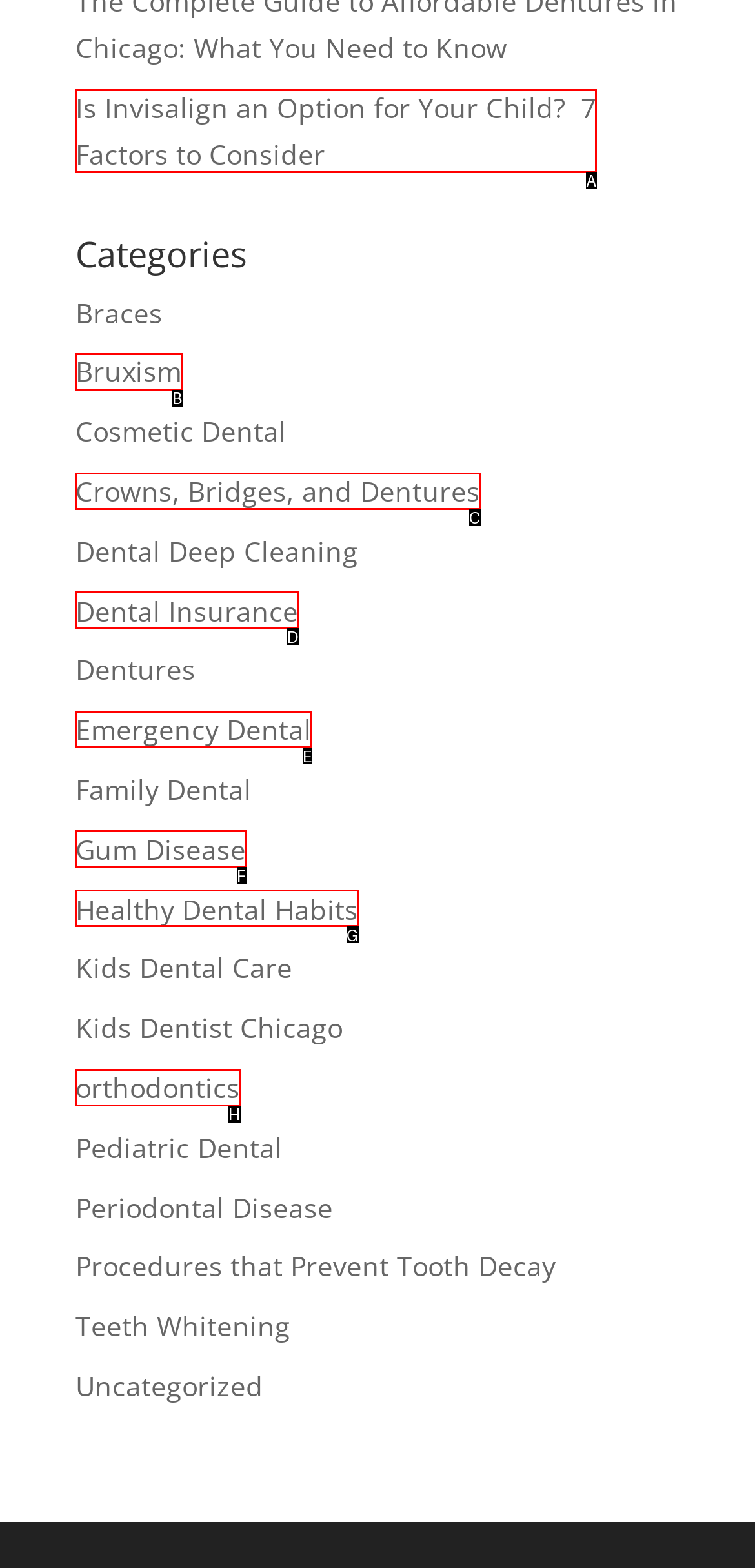What letter corresponds to the UI element to complete this task: Click on the 'Is Invisalign an Option for Your Child? 7 Factors to Consider' link
Answer directly with the letter.

A